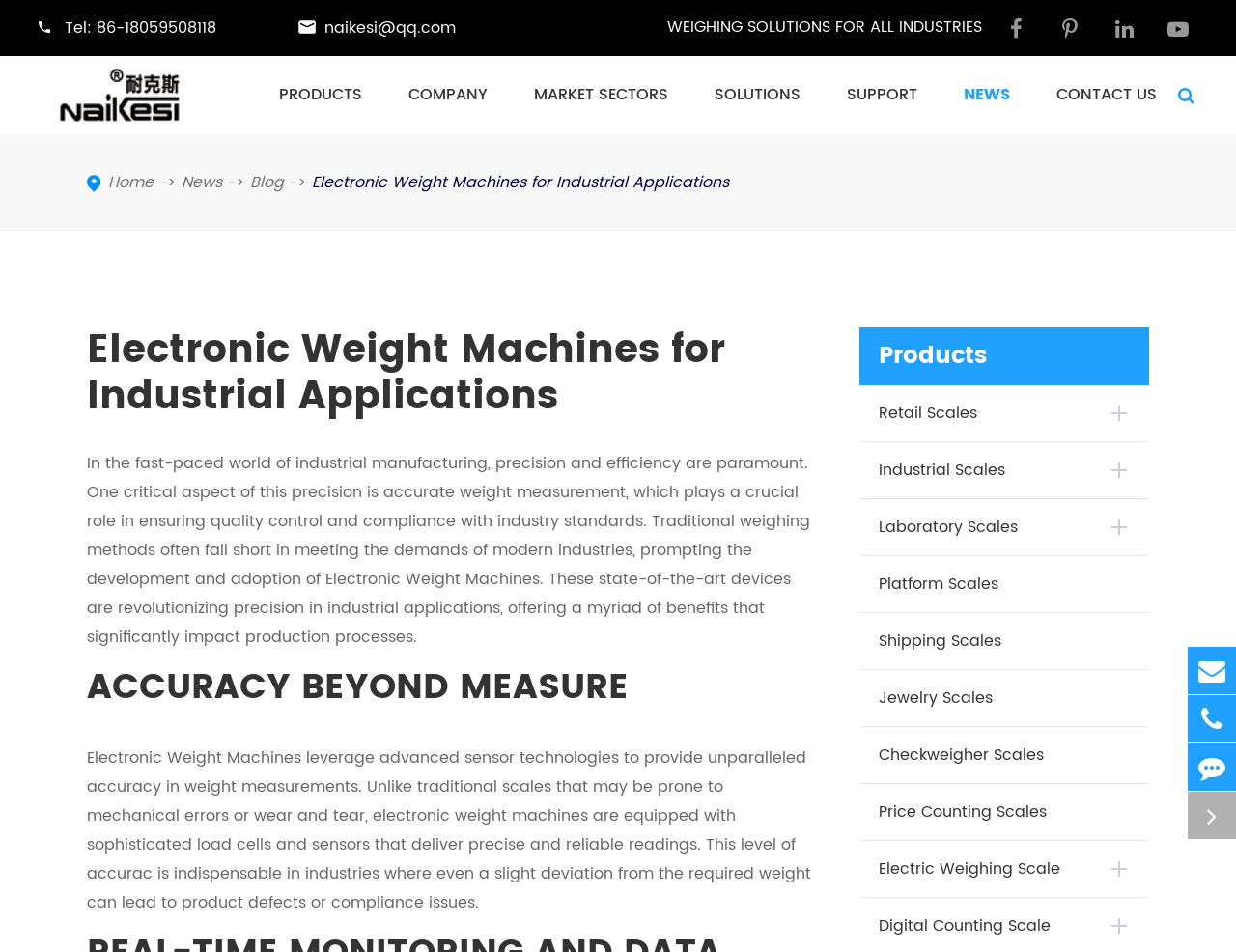Please determine the bounding box coordinates of the area that needs to be clicked to complete this task: 'Learn more about company'. The coordinates must be four float numbers between 0 and 1, formatted as [left, top, right, bottom].

[0.33, 0.059, 0.395, 0.141]